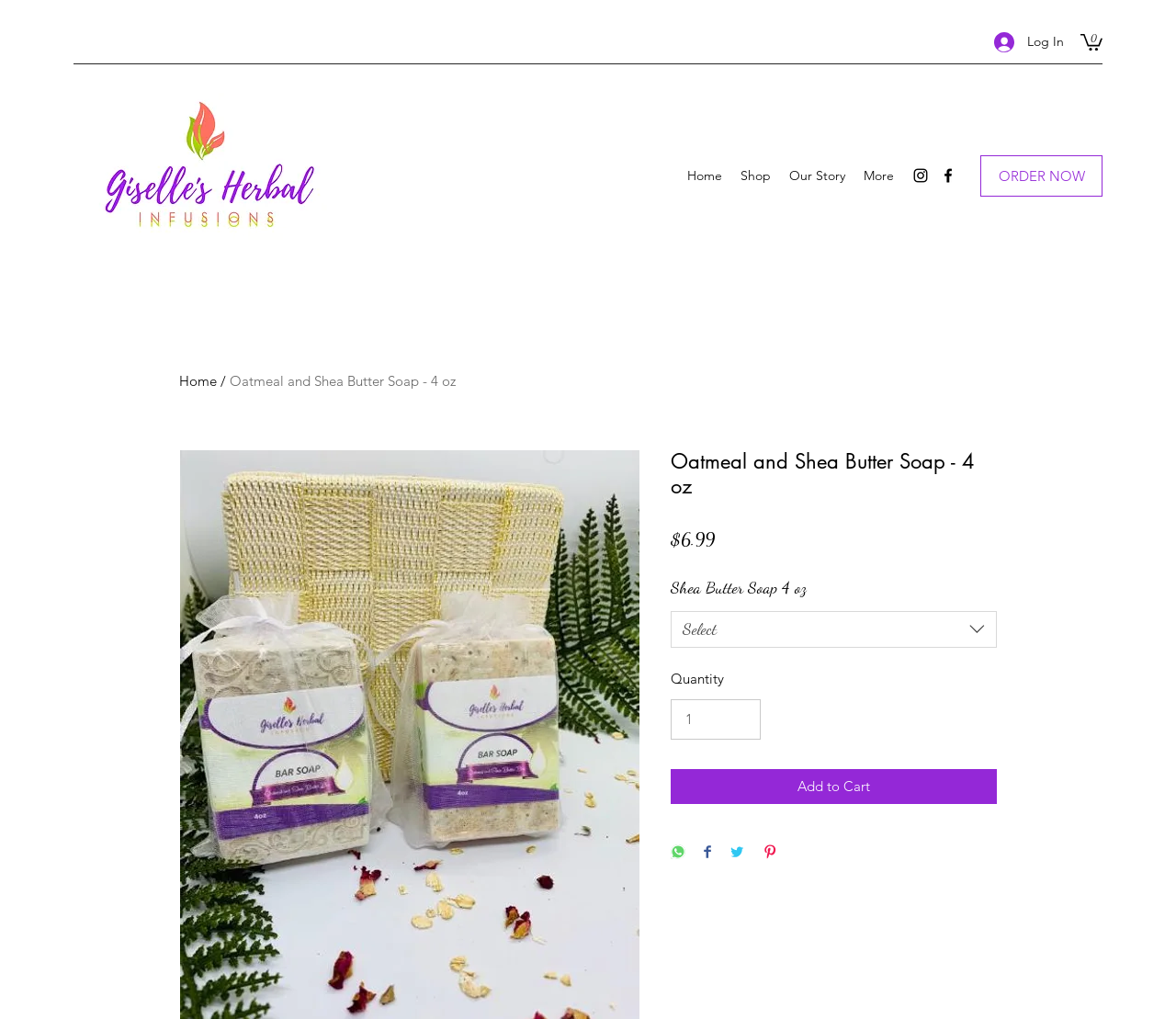Please specify the bounding box coordinates of the clickable section necessary to execute the following command: "View cart".

[0.919, 0.032, 0.938, 0.05]